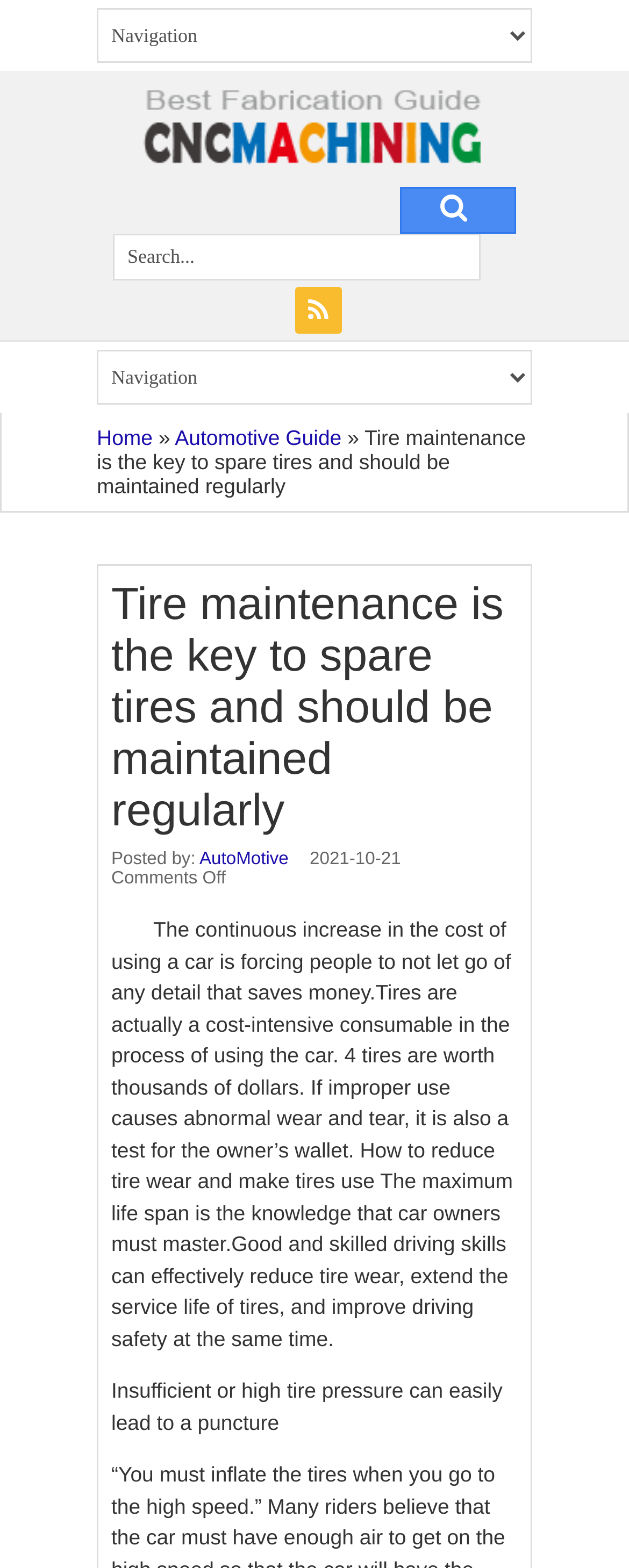Answer the following in one word or a short phrase: 
What is the purpose of good driving skills?

Reduce tire wear